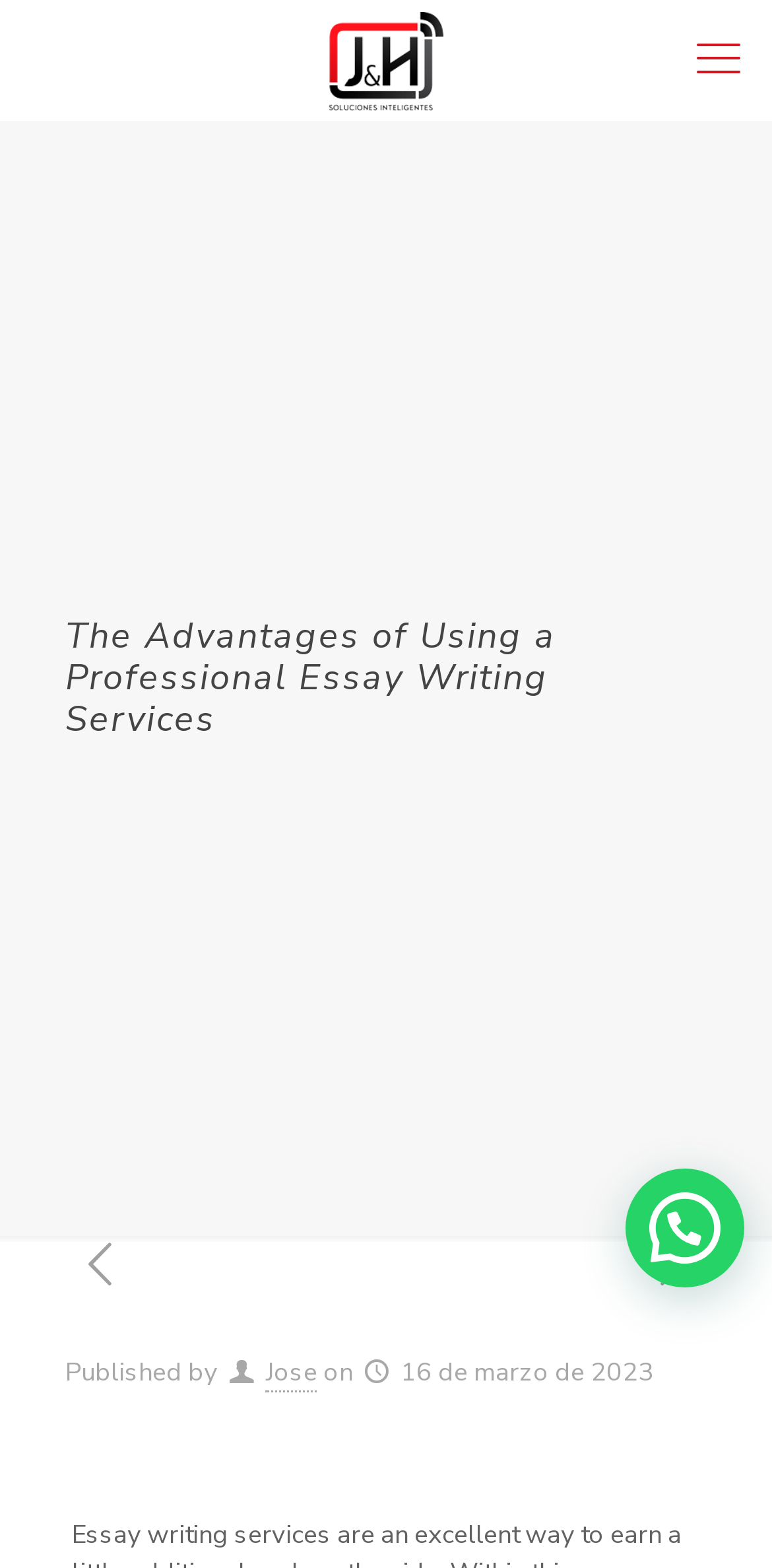What is the date of the publication?
Look at the image and provide a short answer using one word or a phrase.

16 de marzo de 2023